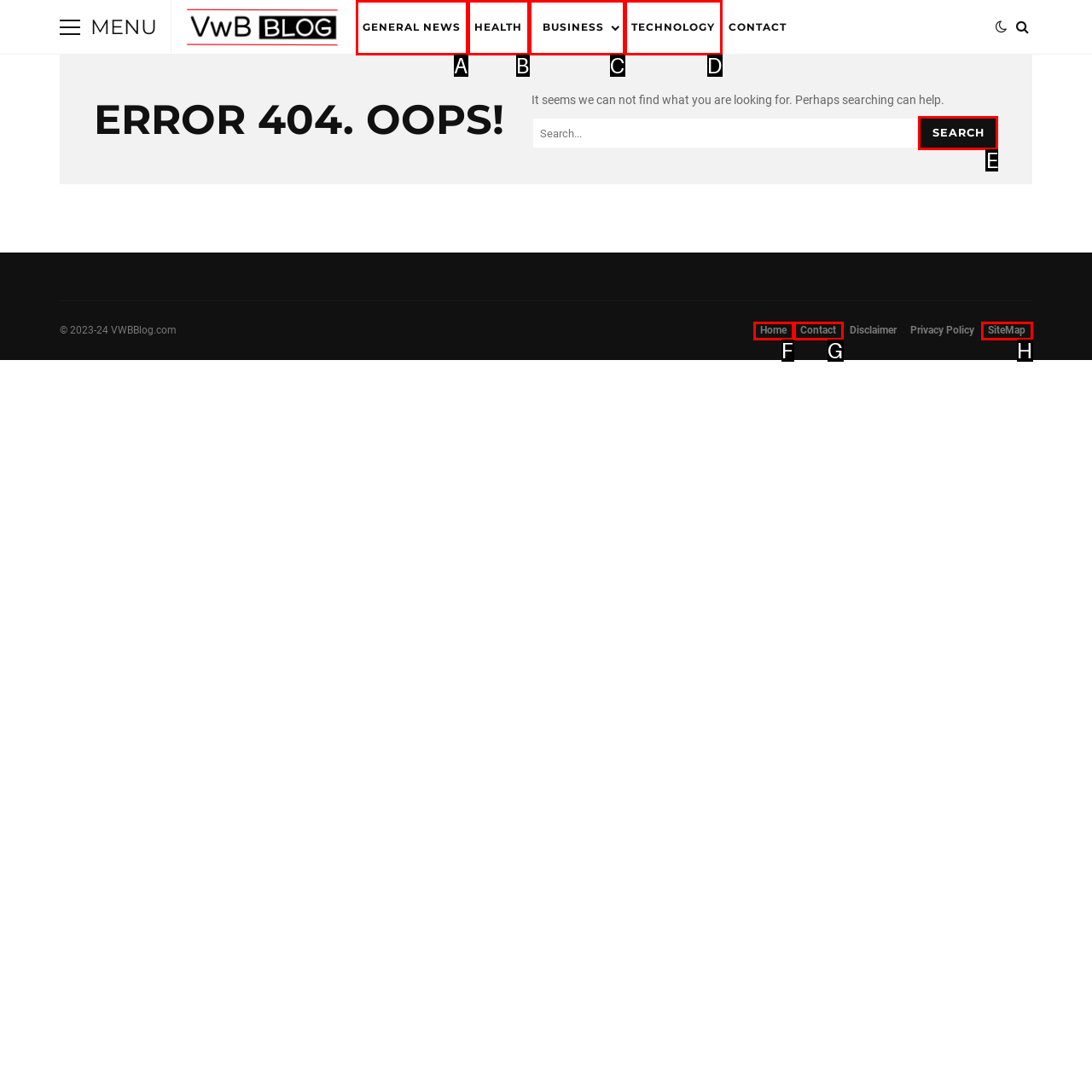Select the appropriate HTML element that needs to be clicked to execute the following task: Search for something. Respond with the letter of the option.

E